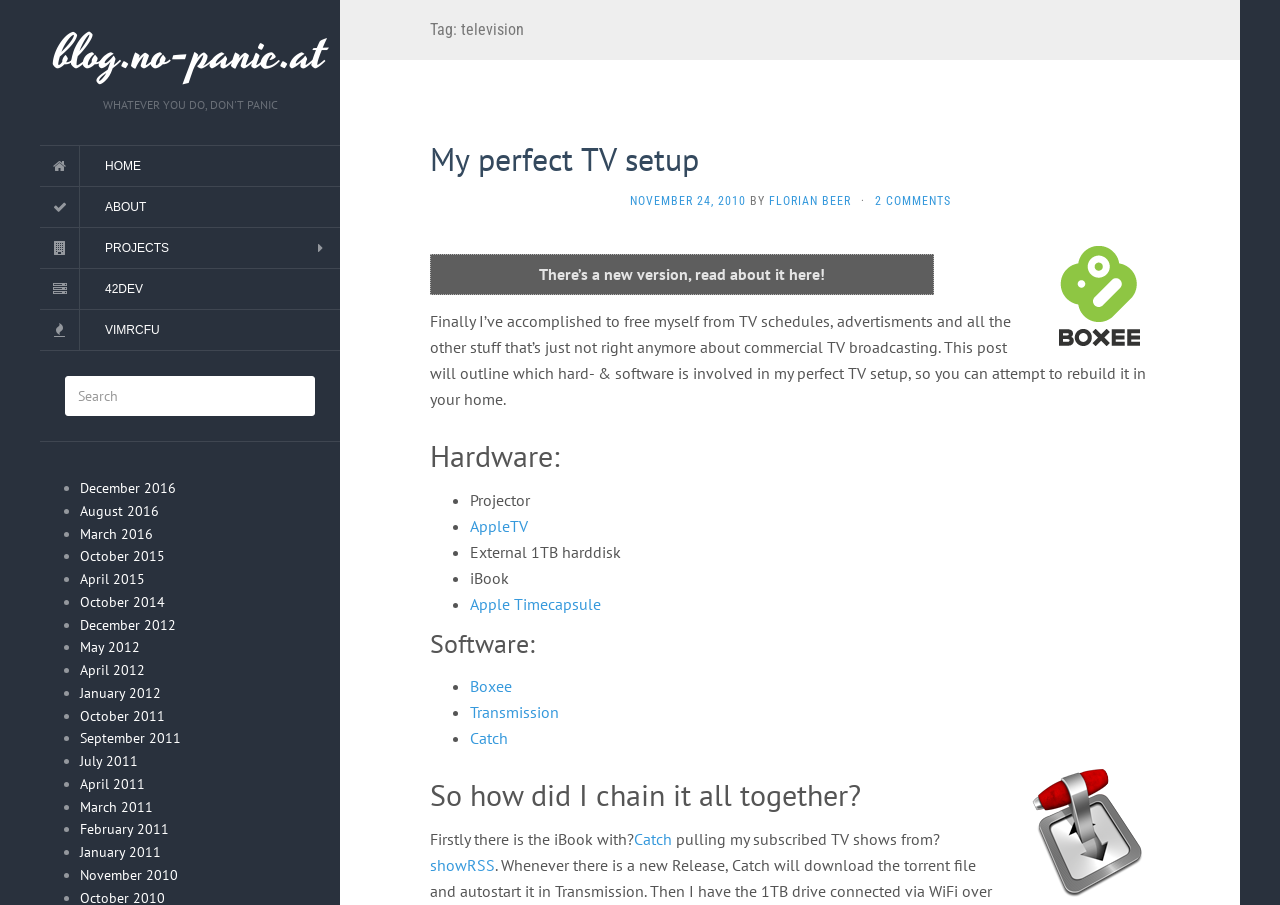Can you provide the bounding box coordinates for the element that should be clicked to implement the instruction: "click ABOUT"?

[0.062, 0.21, 0.134, 0.248]